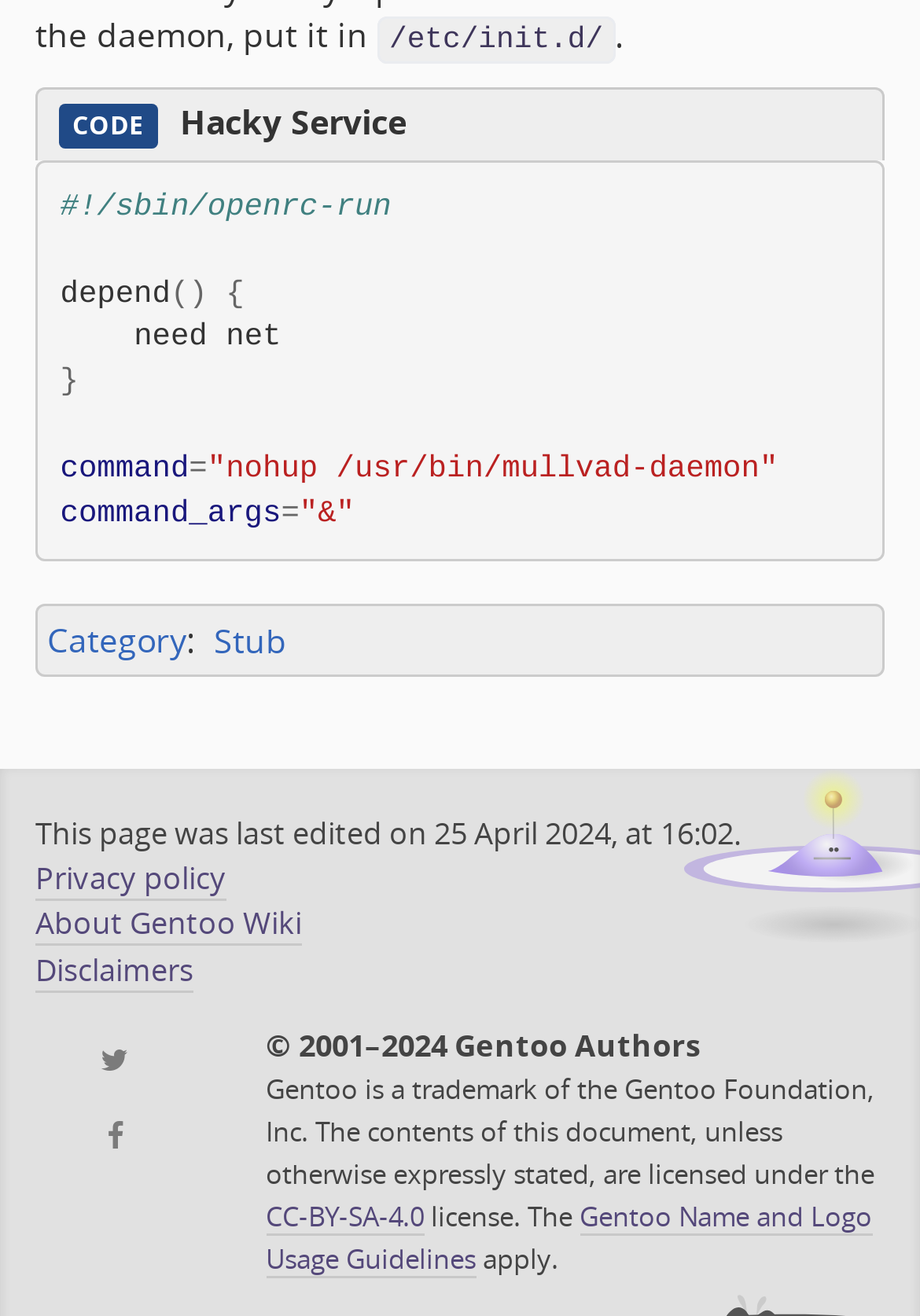Determine the bounding box coordinates for the UI element matching this description: "Category".

[0.051, 0.447, 0.203, 0.481]